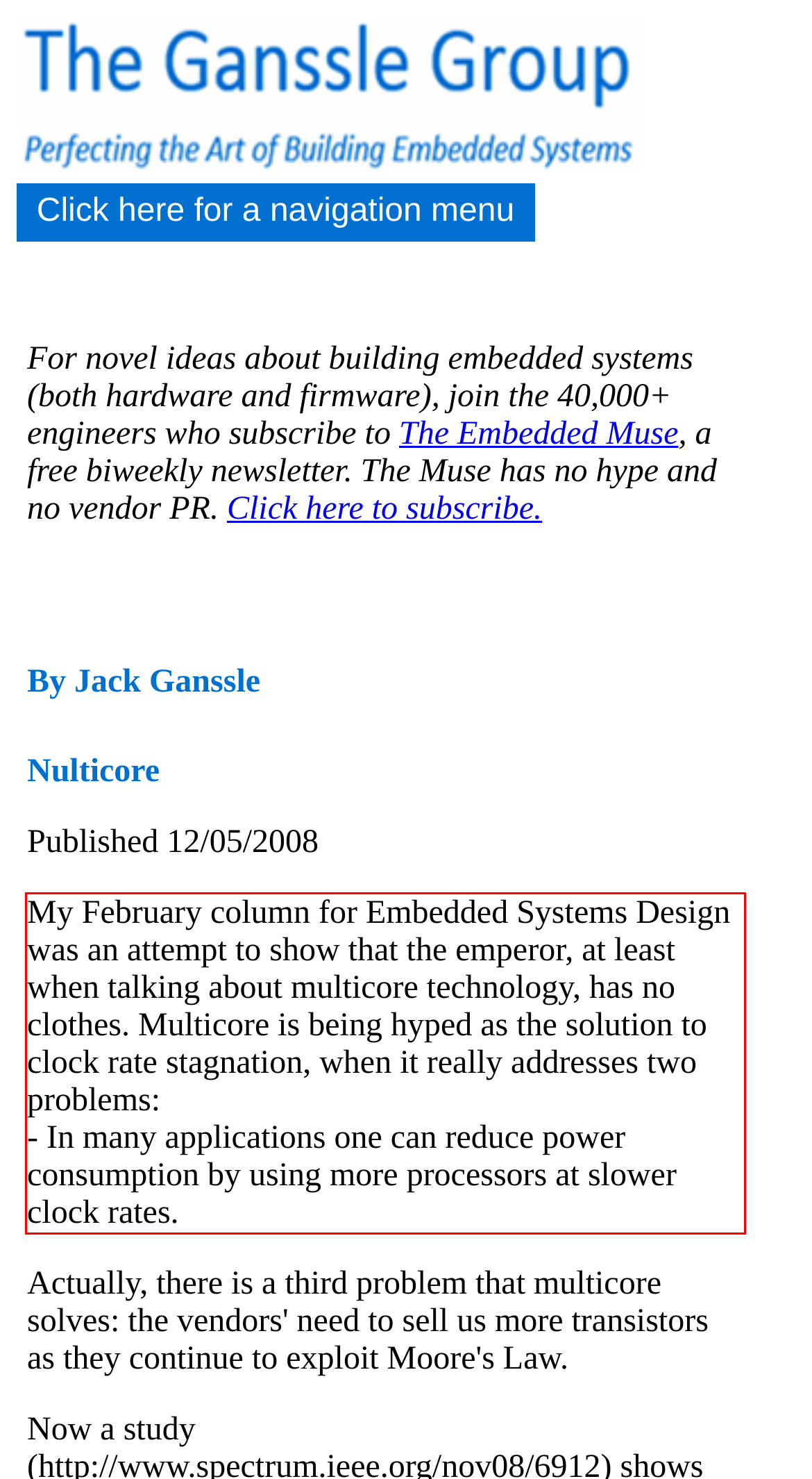Using the webpage screenshot, recognize and capture the text within the red bounding box.

My February column for Embedded Systems Design was an attempt to show that the emperor, at least when talking about multicore technology, has no clothes. Multicore is being hyped as the solution to clock rate stagnation, when it really addresses two problems: - In many applications one can reduce power consumption by using more processors at slower clock rates.